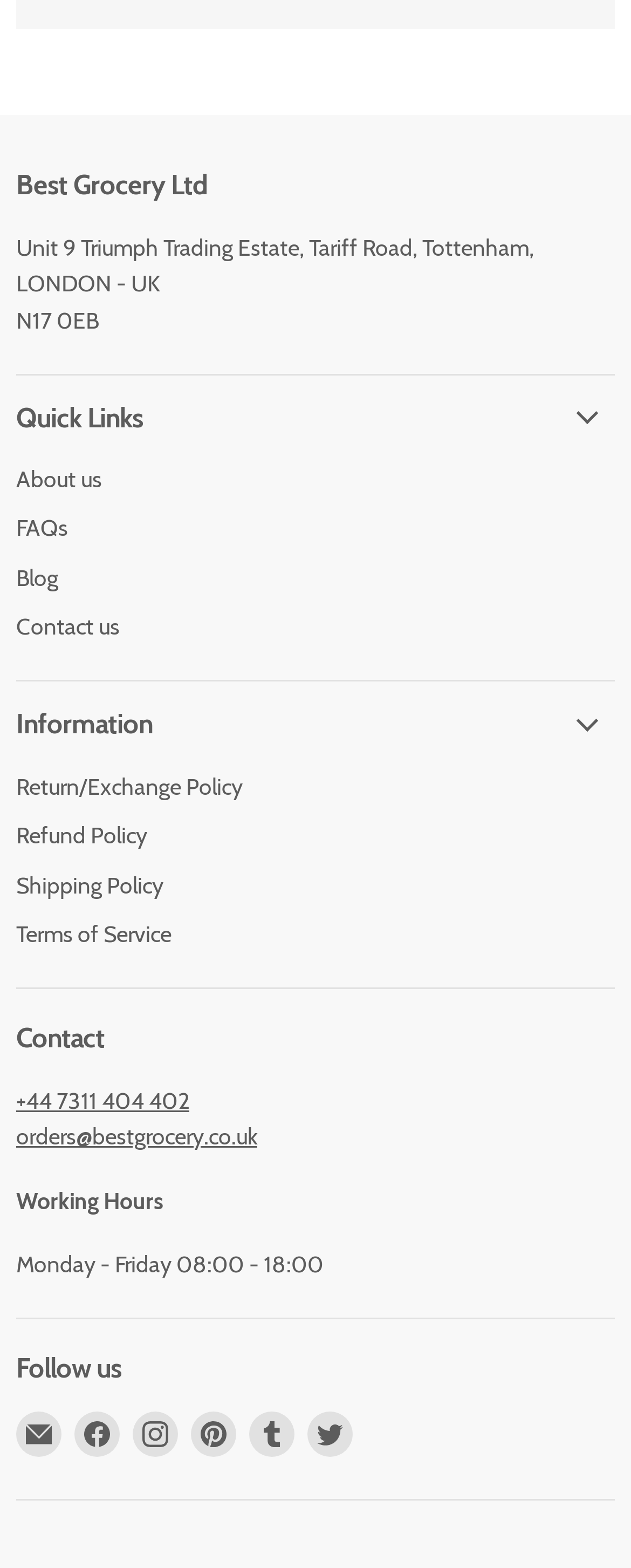Identify the bounding box for the given UI element using the description provided. Coordinates should be in the format (top-left x, top-left y, bottom-right x, bottom-right y) and must be between 0 and 1. Here is the description: About us

[0.026, 0.296, 0.162, 0.315]